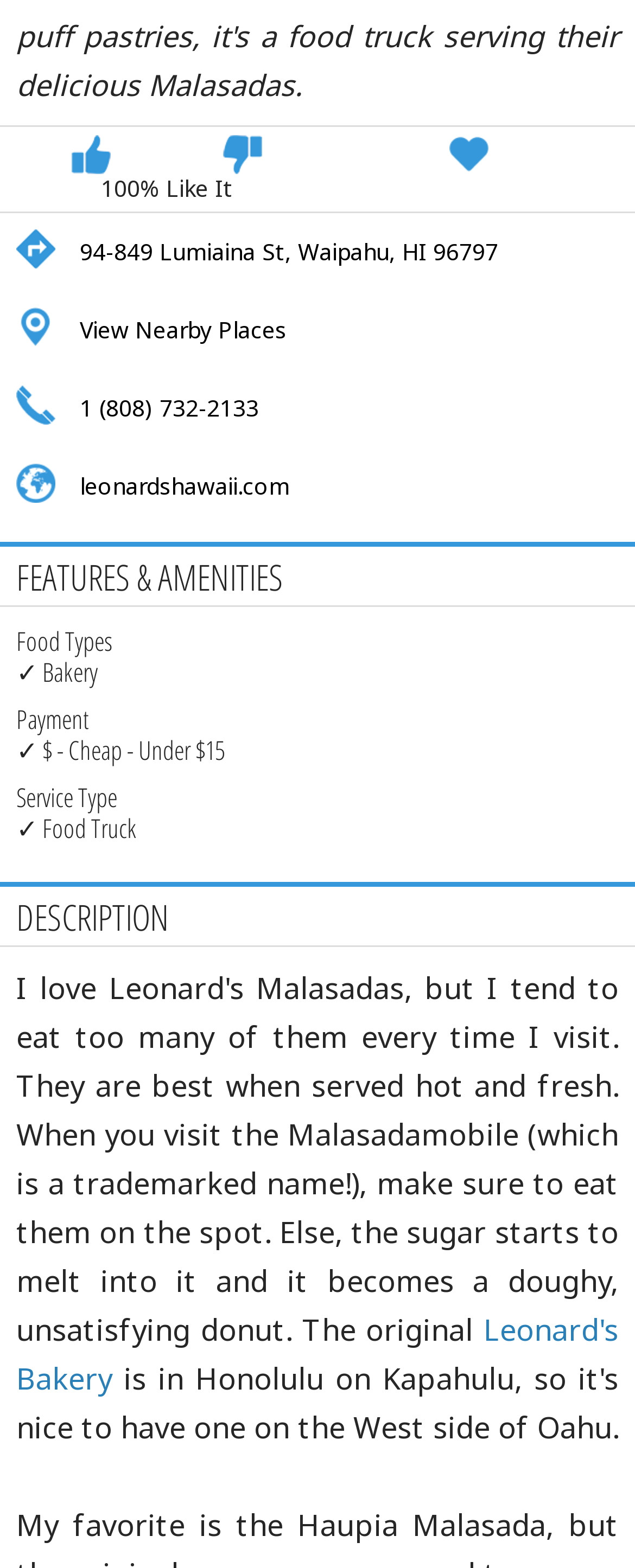Extract the bounding box coordinates for the HTML element that matches this description: "Pattern Recognition and Machine Learning". The coordinates should be four float numbers between 0 and 1, i.e., [left, top, right, bottom].

None